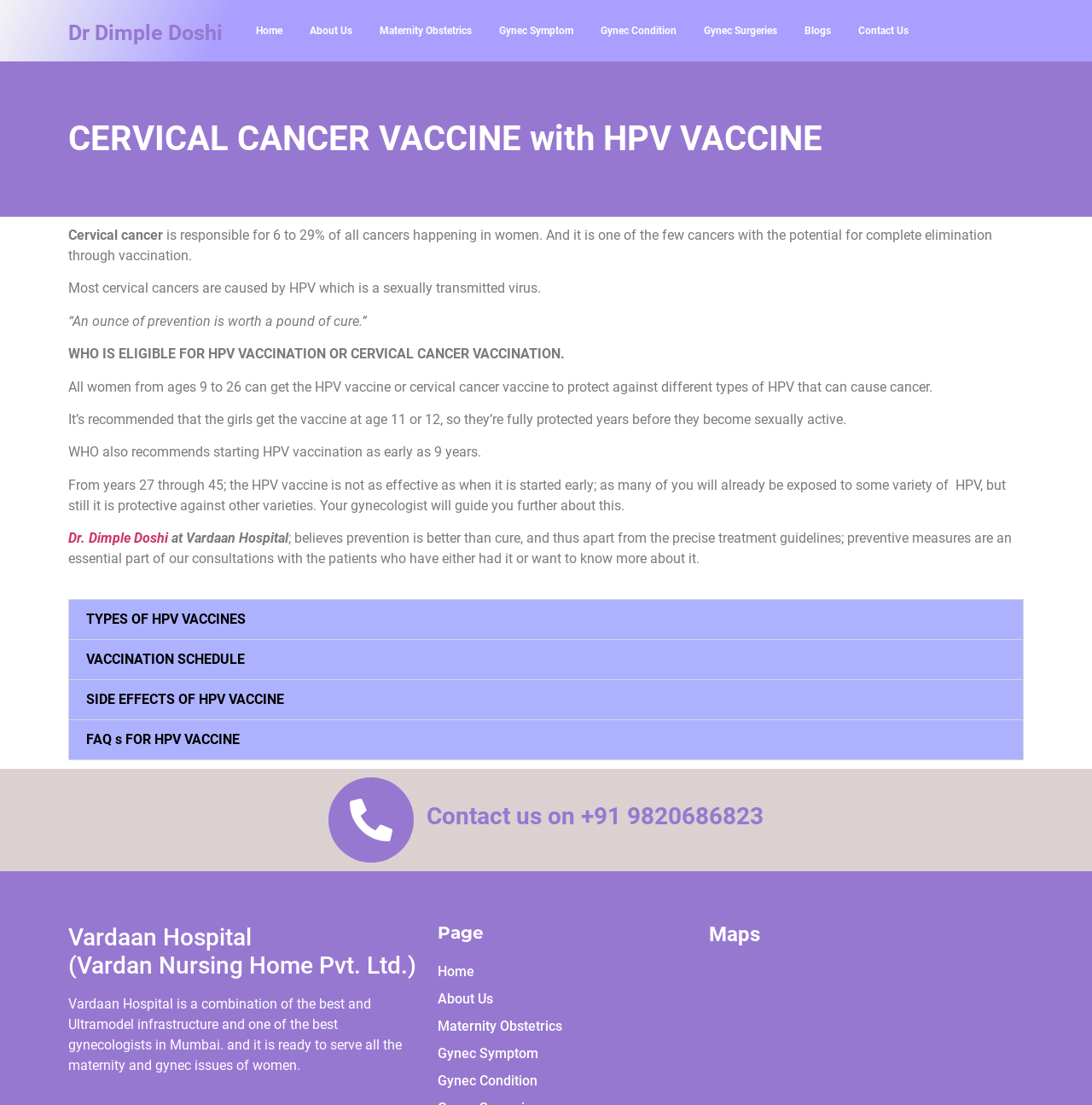What is the name of the hospital mentioned on the webpage?
Carefully analyze the image and provide a thorough answer to the question.

The webpage mentions the name of the hospital, Vardaan Hospital, in multiple places, including the heading and static text.